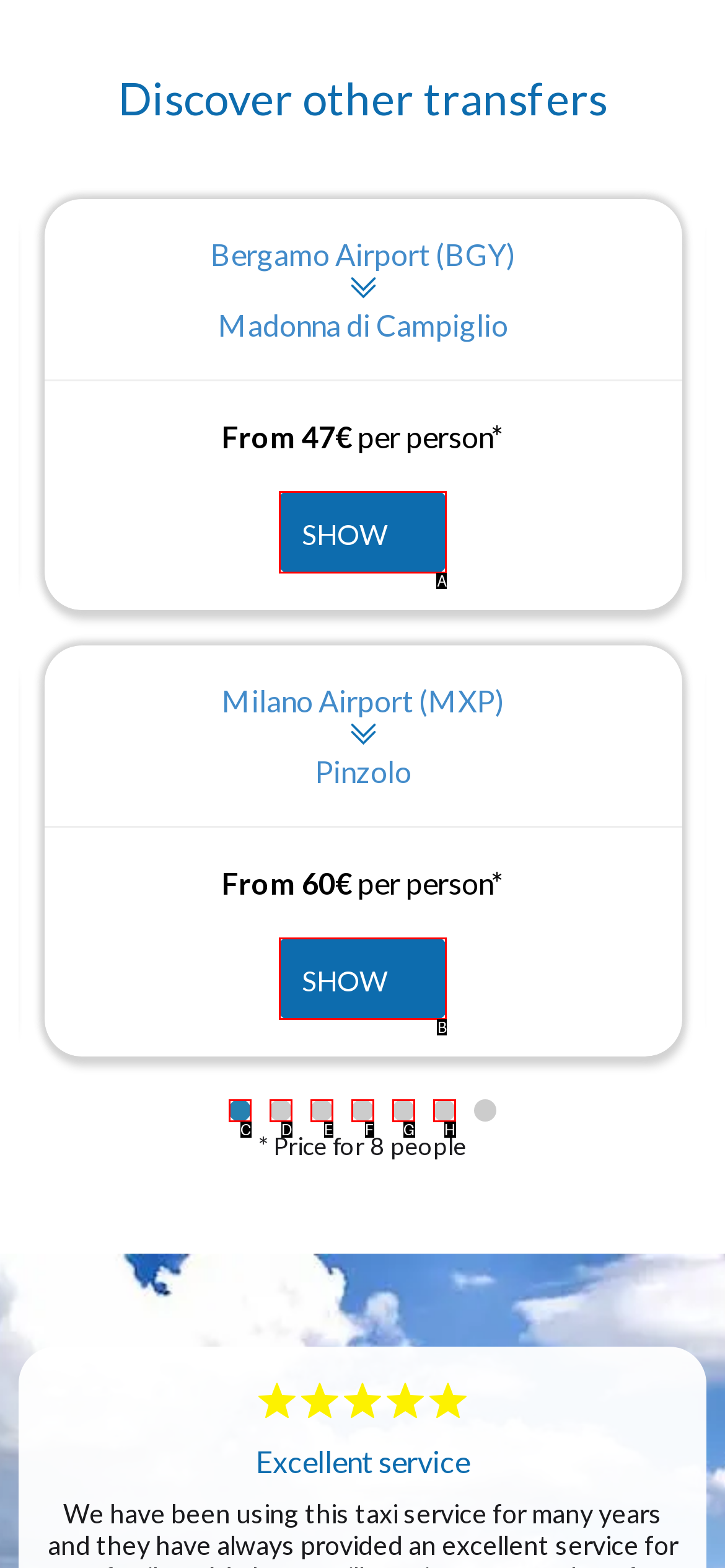Identify the option that corresponds to the description: SHOW. Provide only the letter of the option directly.

B